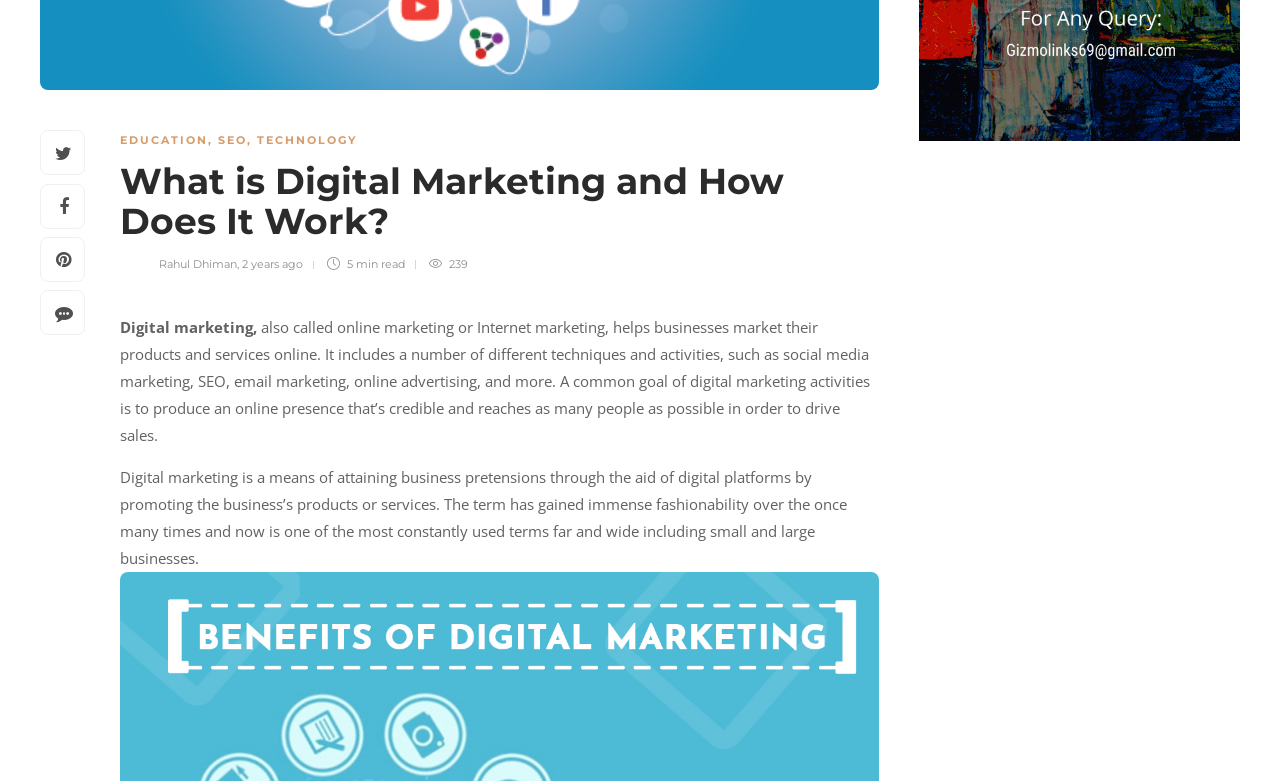Please predict the bounding box coordinates (top-left x, top-left y, bottom-right x, bottom-right y) for the UI element in the screenshot that fits the description: alt="ACTSA logo"

None